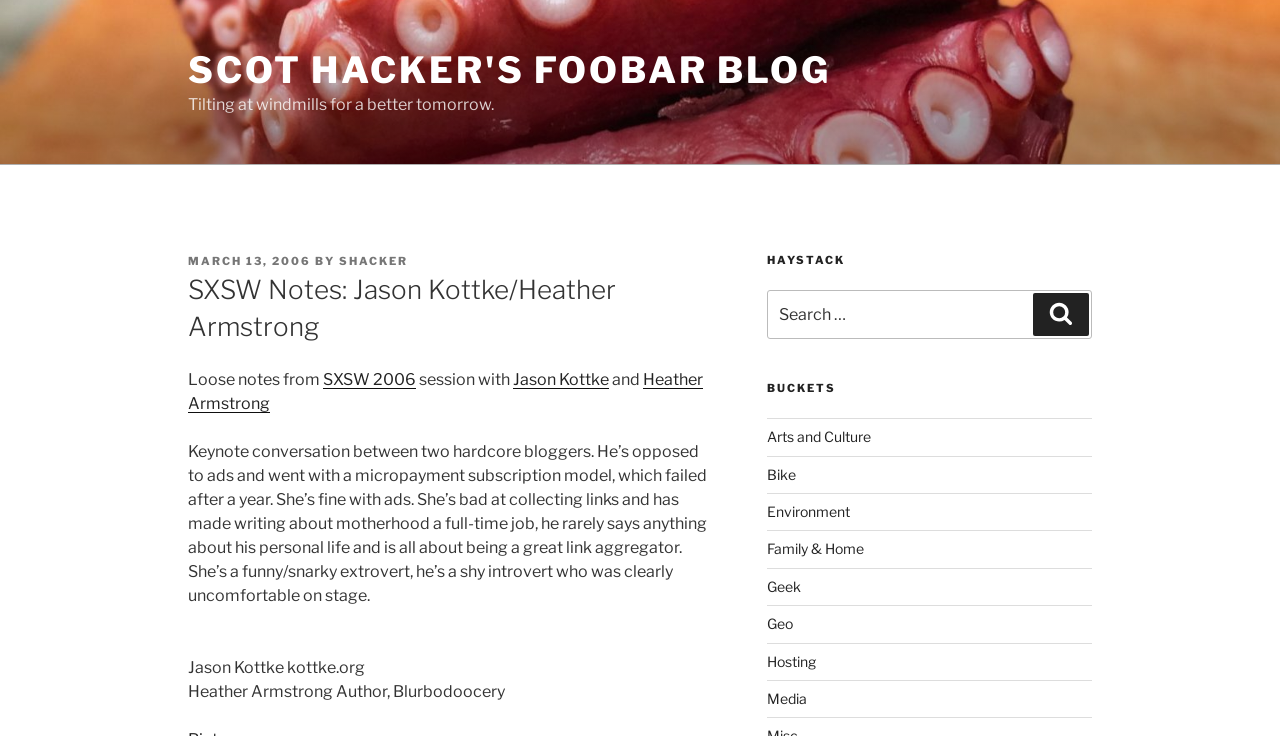Identify the bounding box coordinates of the specific part of the webpage to click to complete this instruction: "visit blog".

None